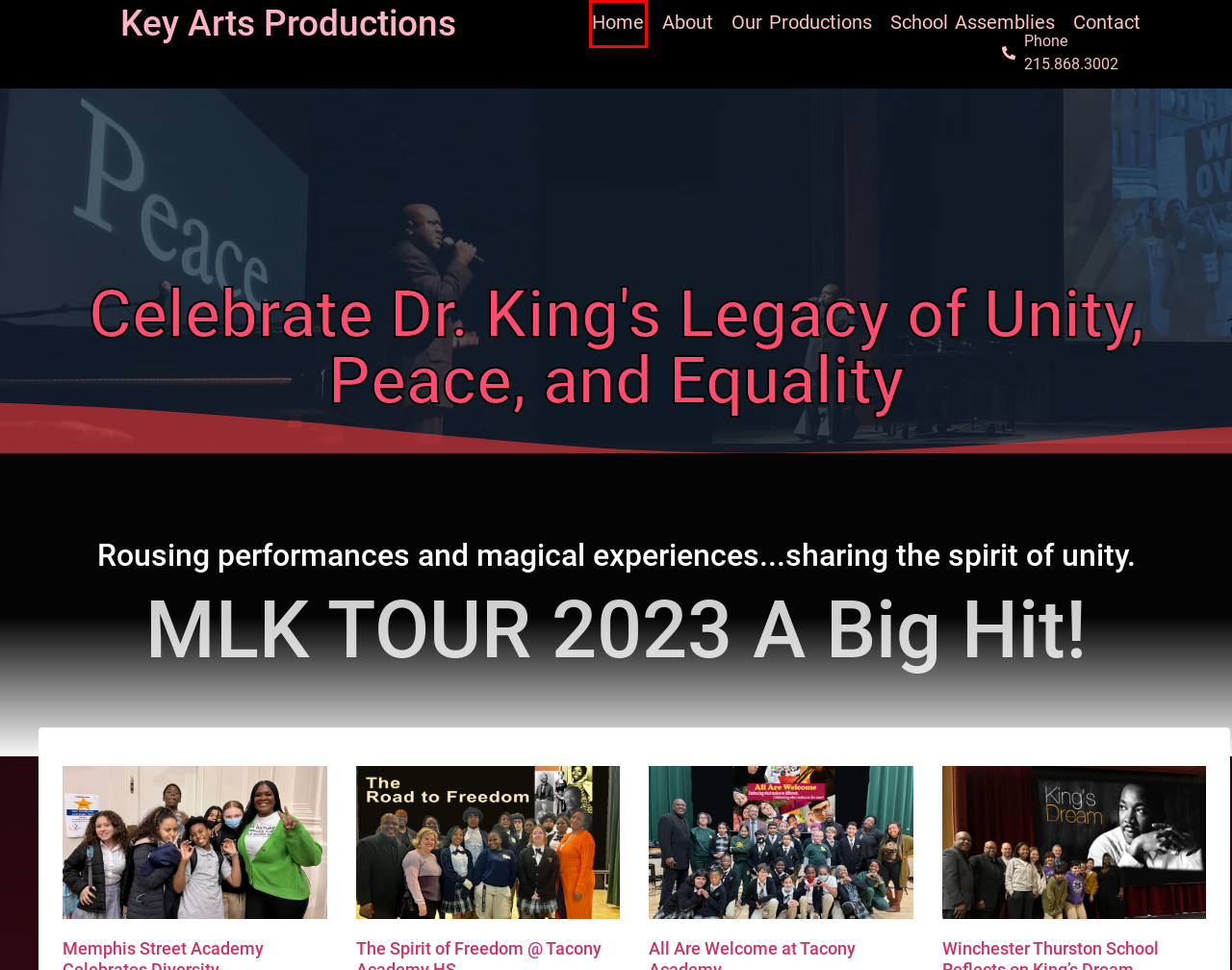You have a screenshot showing a webpage with a red bounding box highlighting an element. Choose the webpage description that best fits the new webpage after clicking the highlighted element. The descriptions are:
A. Contact - Key Arts Productions
B. Memphis Street Academy Celebrates Diversity - Key Arts Productions
C. Winchester Thurston School Reflects on King's Dream - Key Arts Productions
D. Our Productions - Key Arts Productions
E. Home - Key Arts Productions
F. About - Key Arts Productions
G. The Spirit of Freedom @ Tacony Academy HS - Key Arts Productions
H. School Assembly Landing Page - Key Arts Productions

E